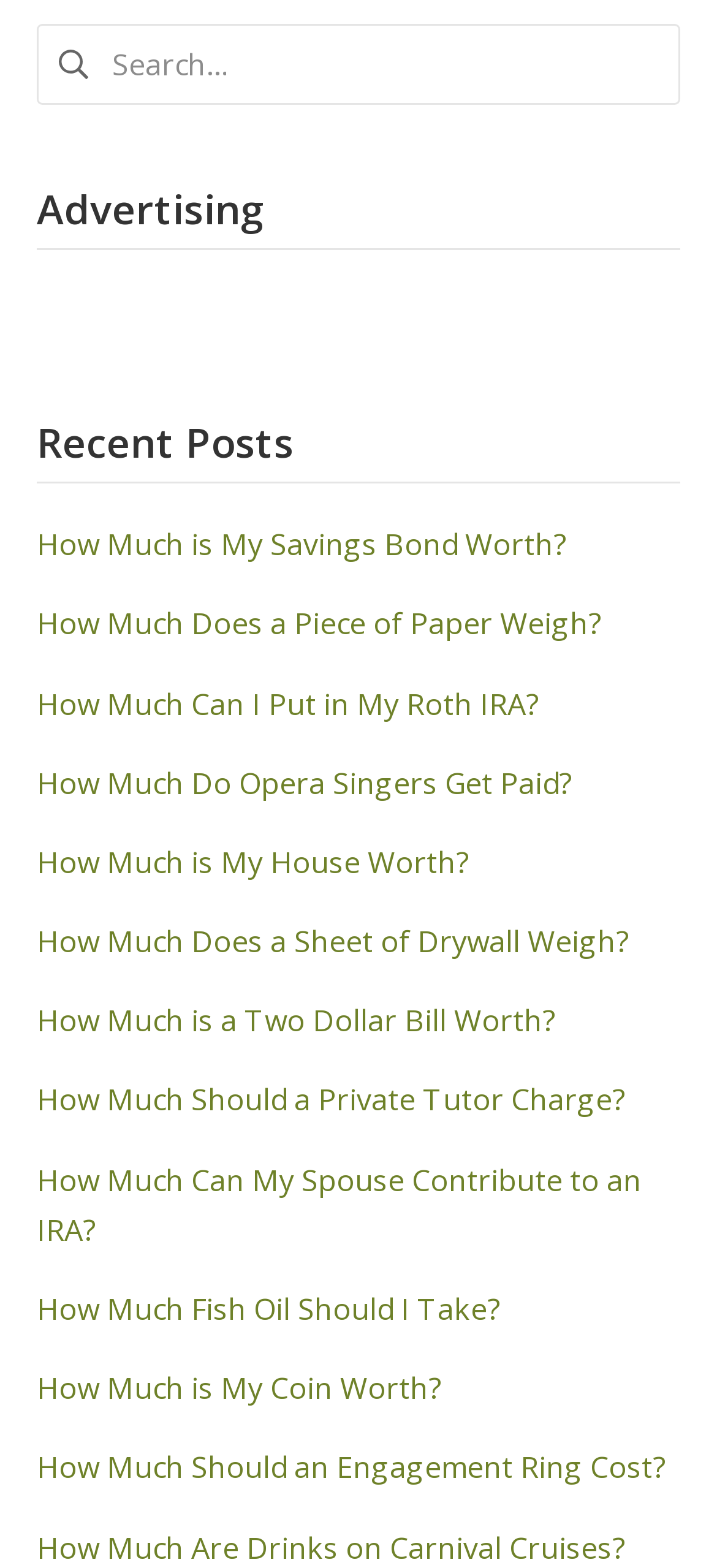How many headings are there on the webpage?
Please provide a single word or phrase in response based on the screenshot.

2